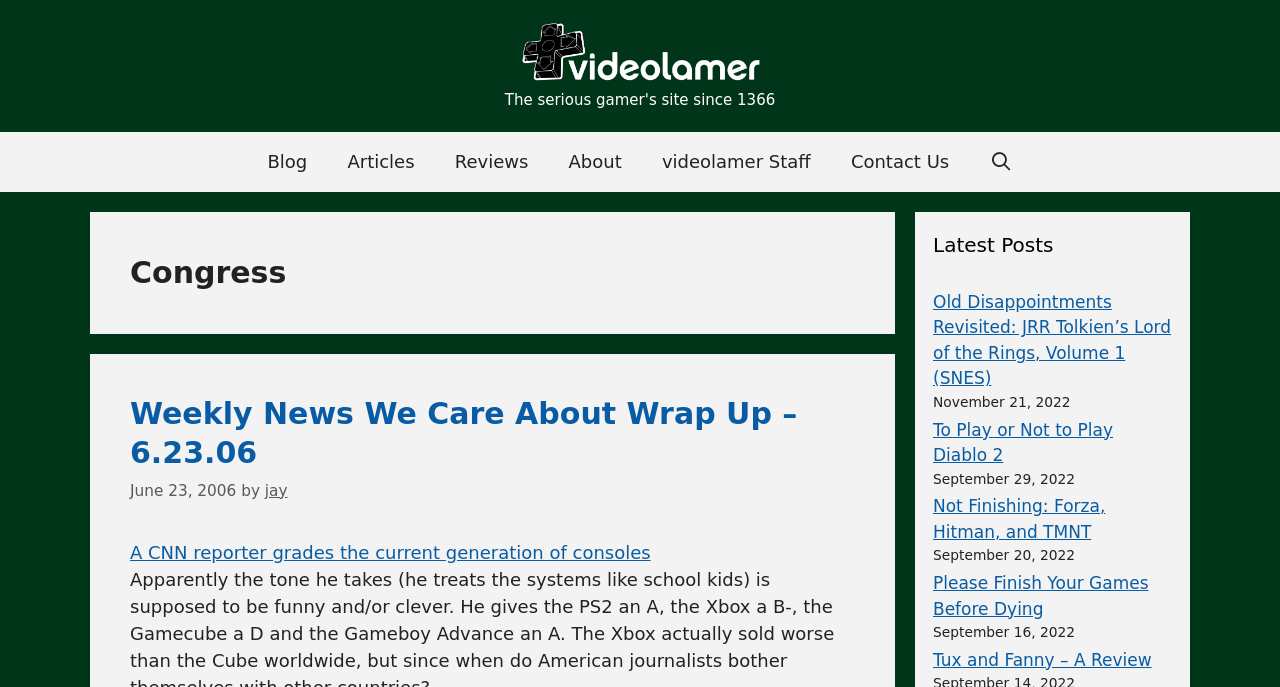What is the name of the website?
Can you give a detailed and elaborate answer to the question?

The name of the website can be found in the banner section at the top of the webpage, which contains a link with the text 'videolamer'.